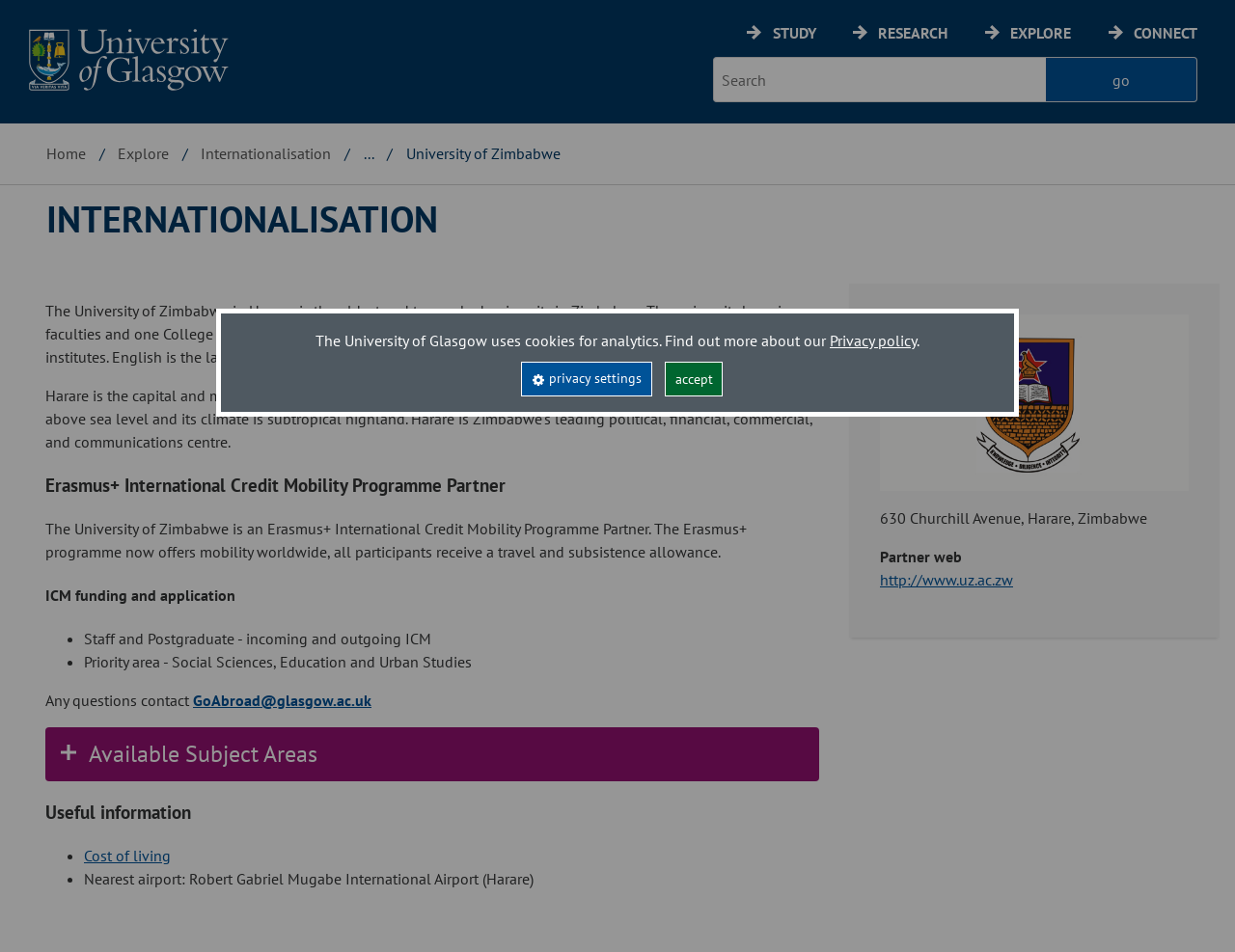Show me the bounding box coordinates of the clickable region to achieve the task as per the instruction: "Contact GoAbroad@glasgow.ac.uk".

[0.156, 0.726, 0.301, 0.746]